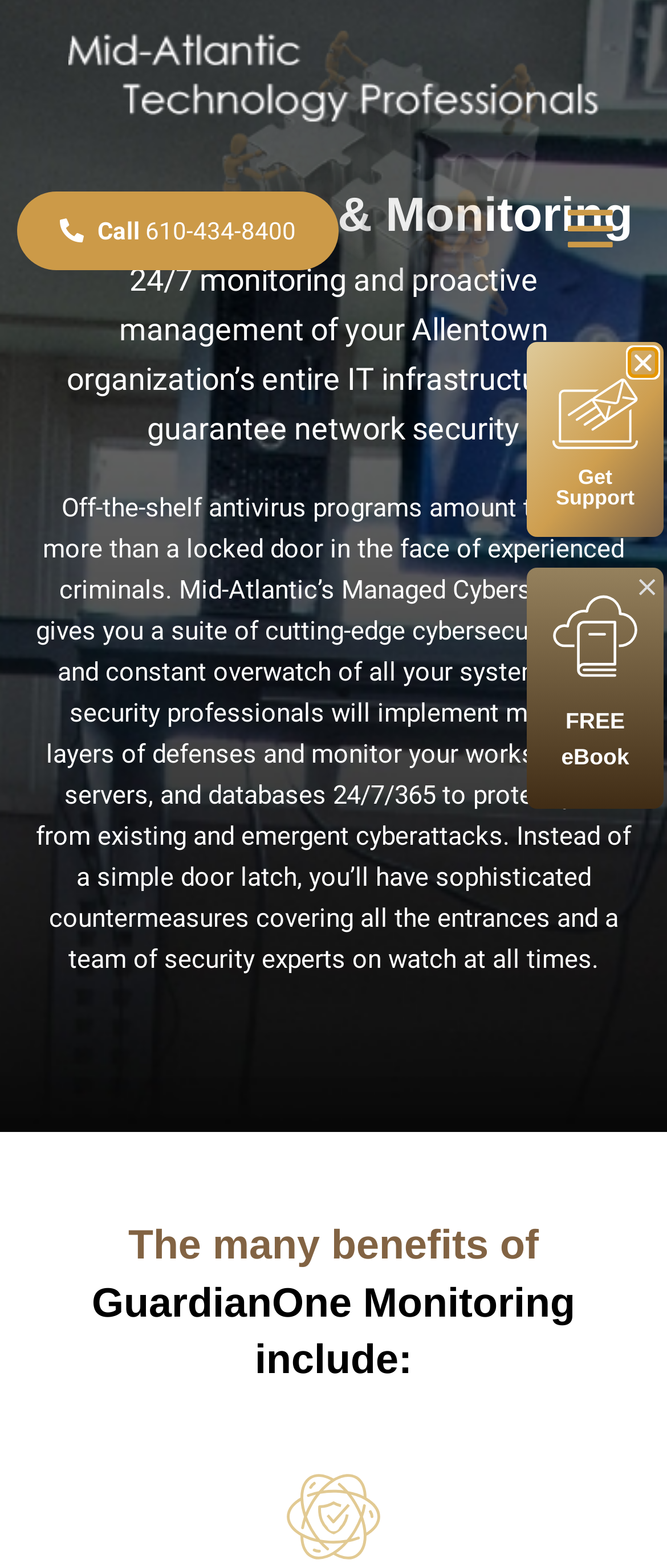Provide a single word or phrase to answer the given question: 
What is the name of the monitoring service mentioned on the page?

GuardianOne Monitoring